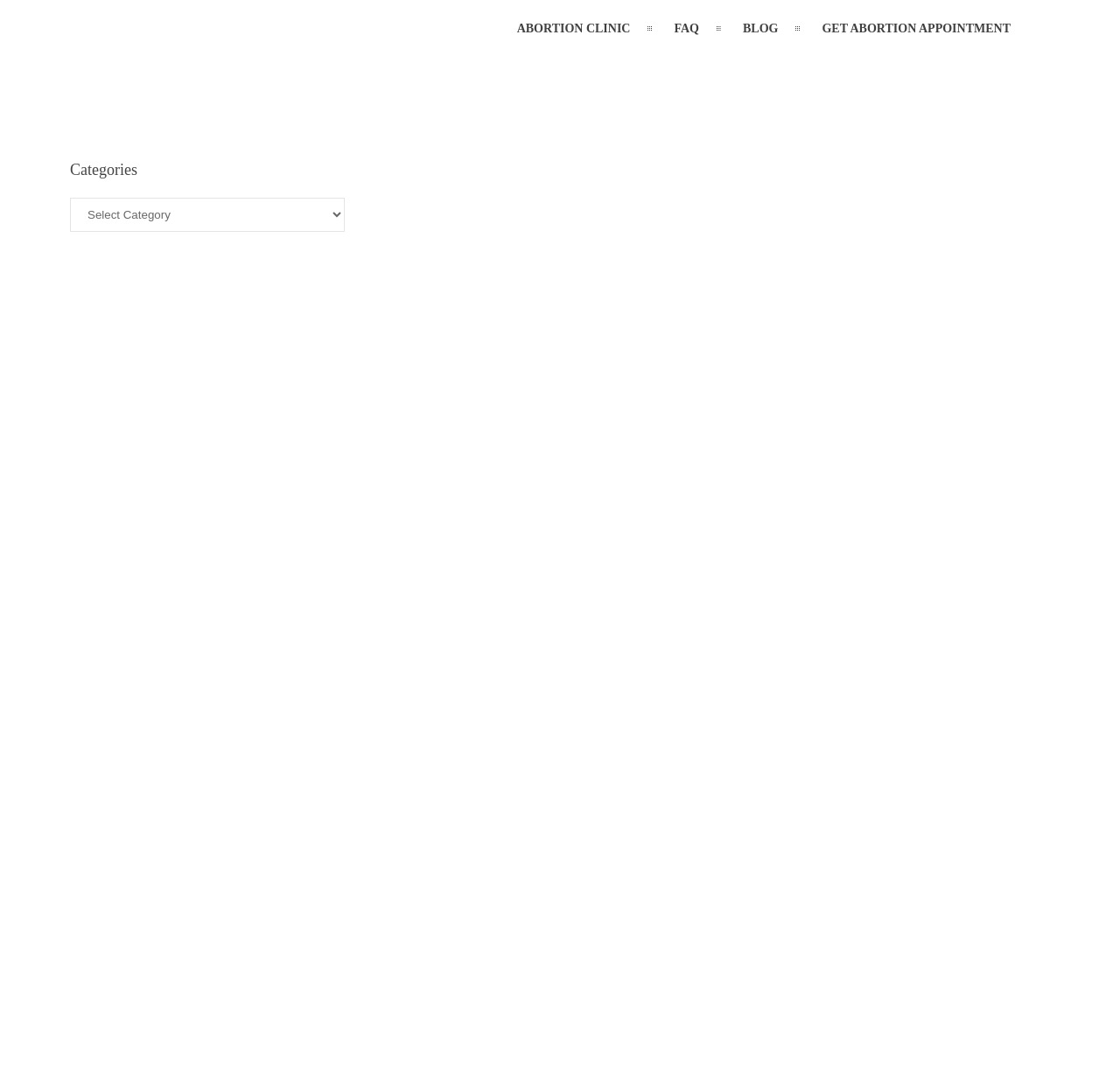Please respond in a single word or phrase: 
What is the purpose of the combobox?

Select categories